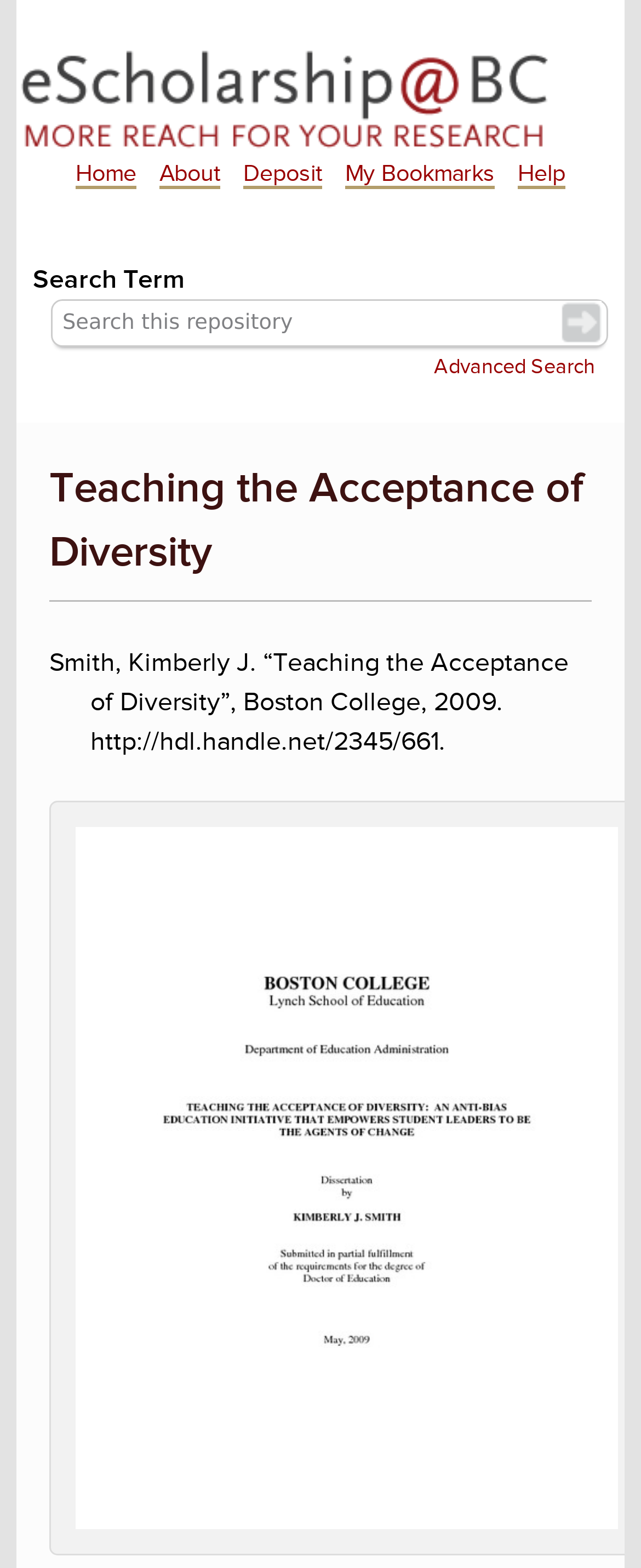Please extract the title of the webpage.

Teaching the Acceptance of Diversity